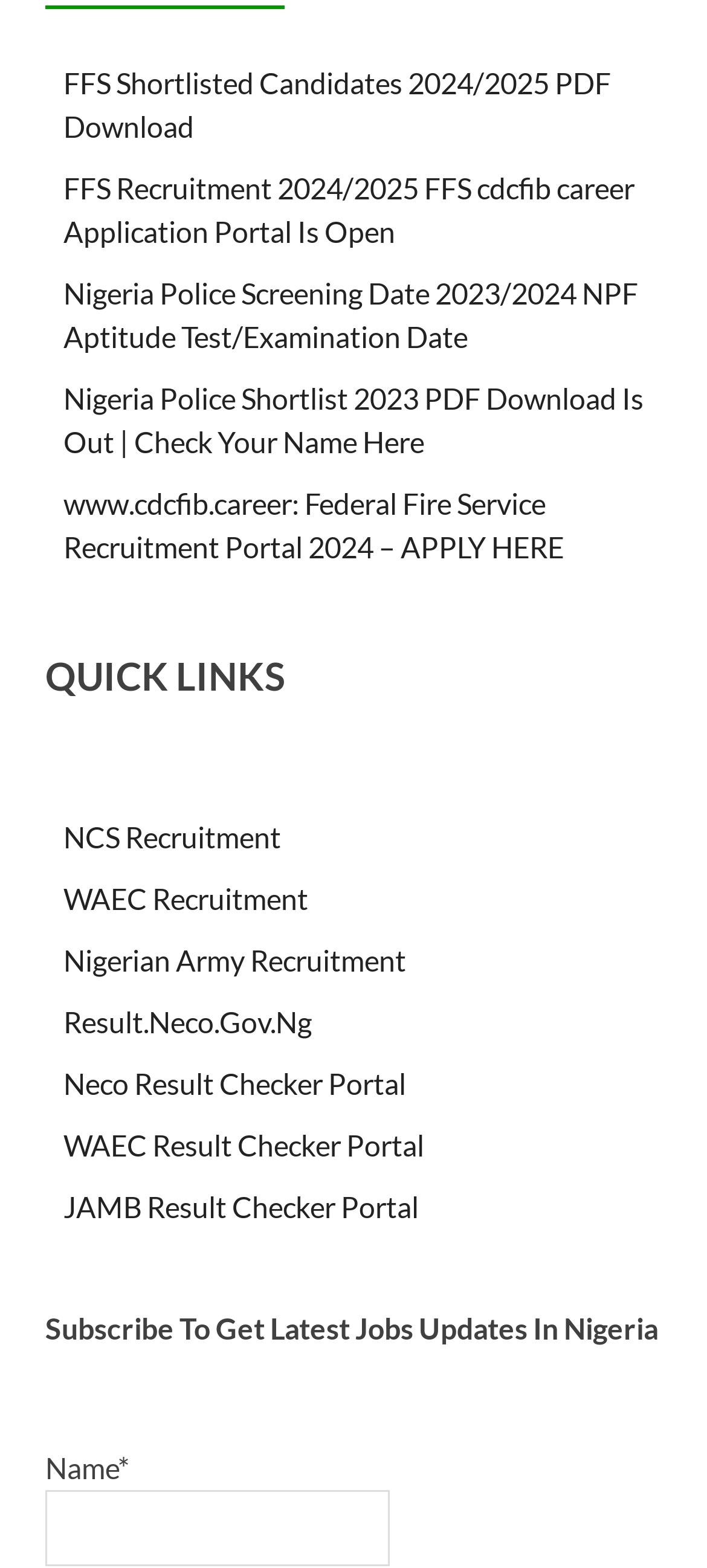Examine the image and give a thorough answer to the following question:
What is the category of the 'FFS Shortlisted Candidates 2024/2025 PDF Download' link?

The link 'FFS Shortlisted Candidates 2024/2025 PDF Download' is categorized under recruitment because it appears to be related to the Federal Fire Service recruitment process. The link suggests that users can download a PDF containing the list of shortlisted candidates for the FFS recruitment.